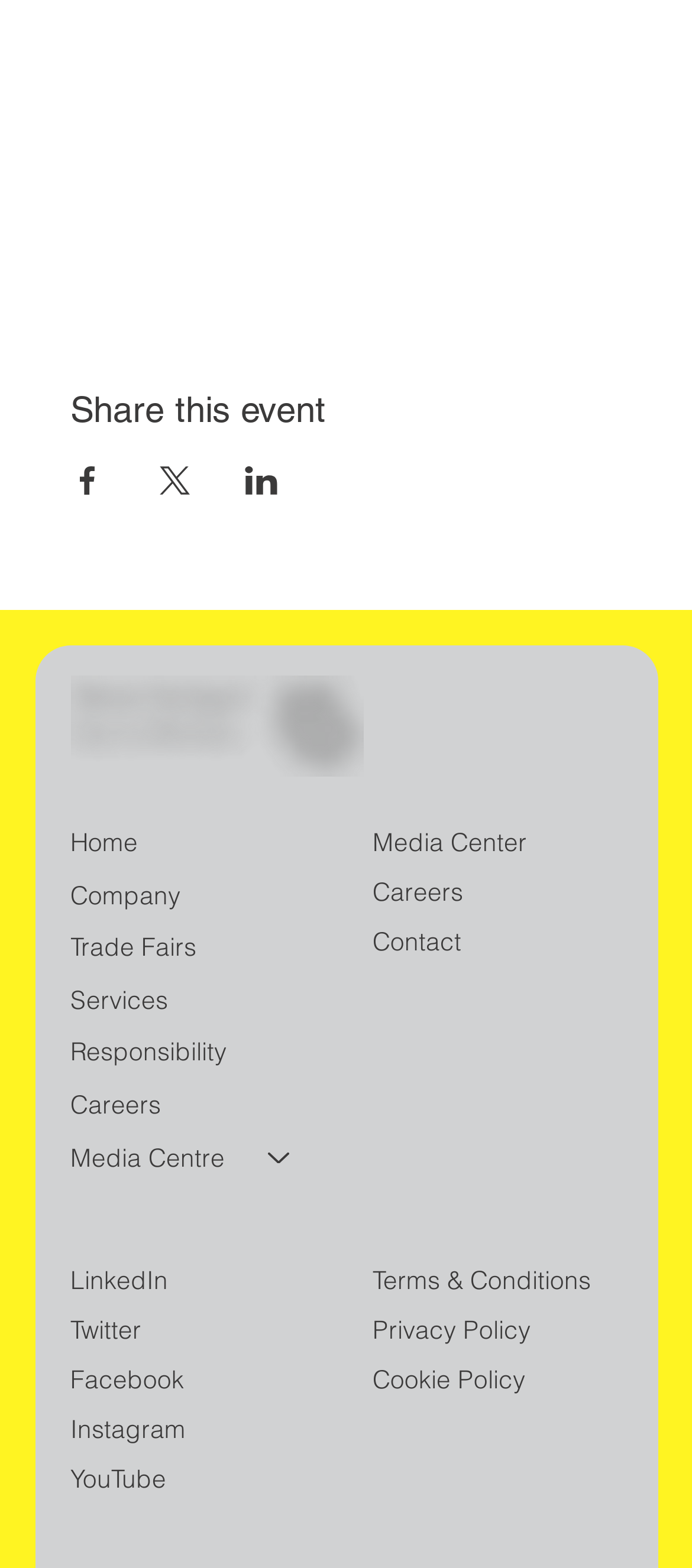Find the bounding box coordinates of the area to click in order to follow the instruction: "Share event on Facebook".

[0.101, 0.297, 0.15, 0.316]